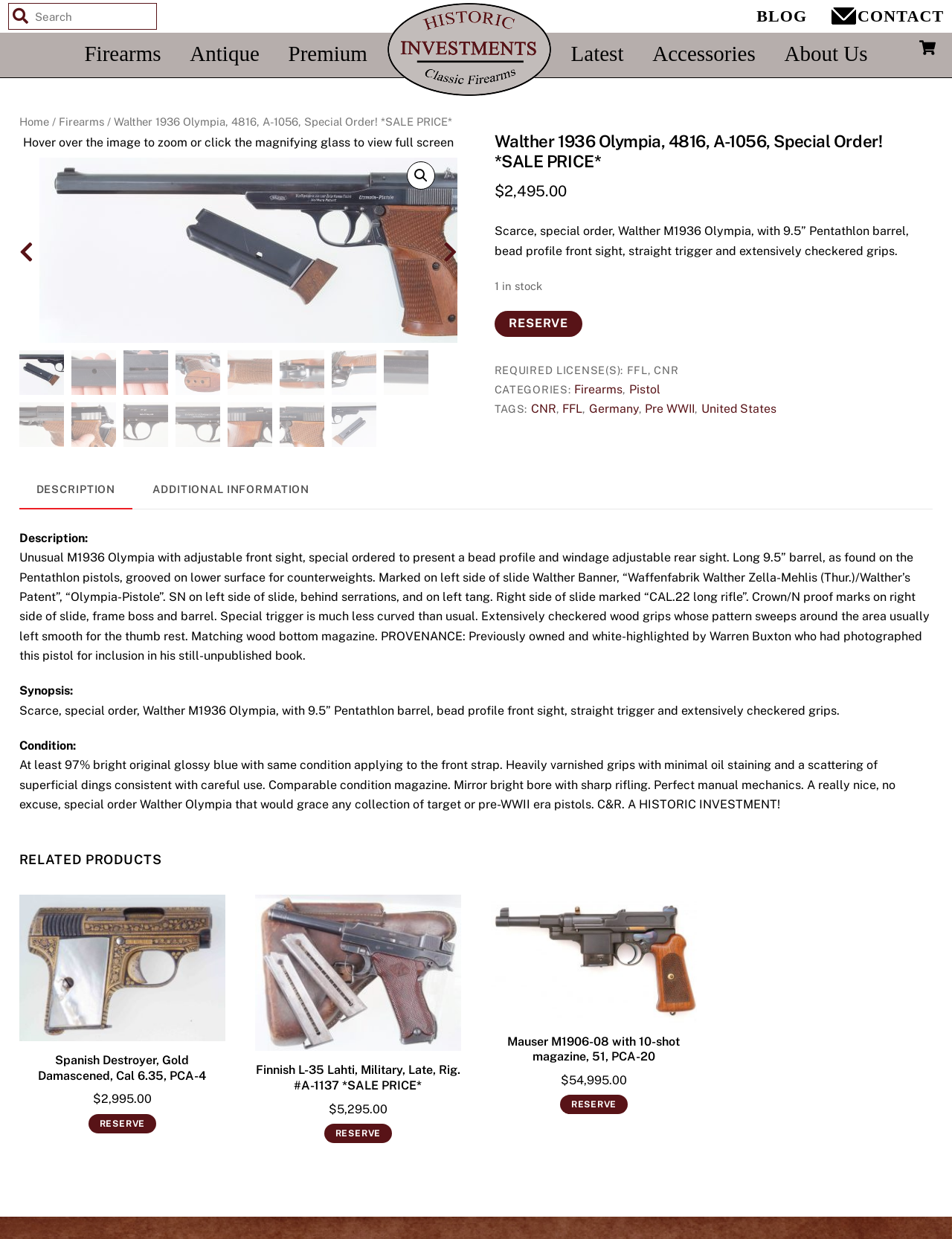What is the material of the grips?
Using the image, provide a concise answer in one word or a short phrase.

Wood